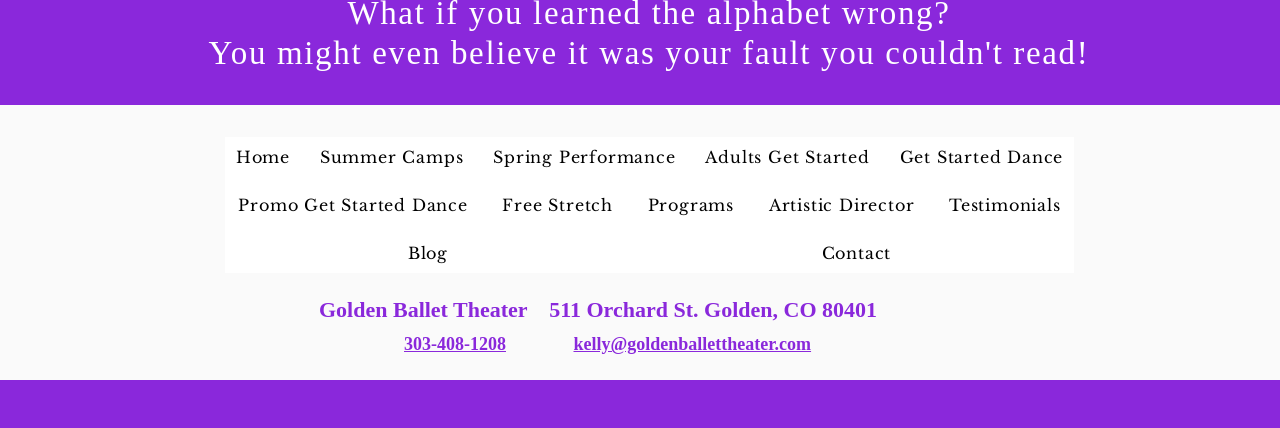Highlight the bounding box coordinates of the region I should click on to meet the following instruction: "Click on Home".

[0.176, 0.321, 0.235, 0.414]